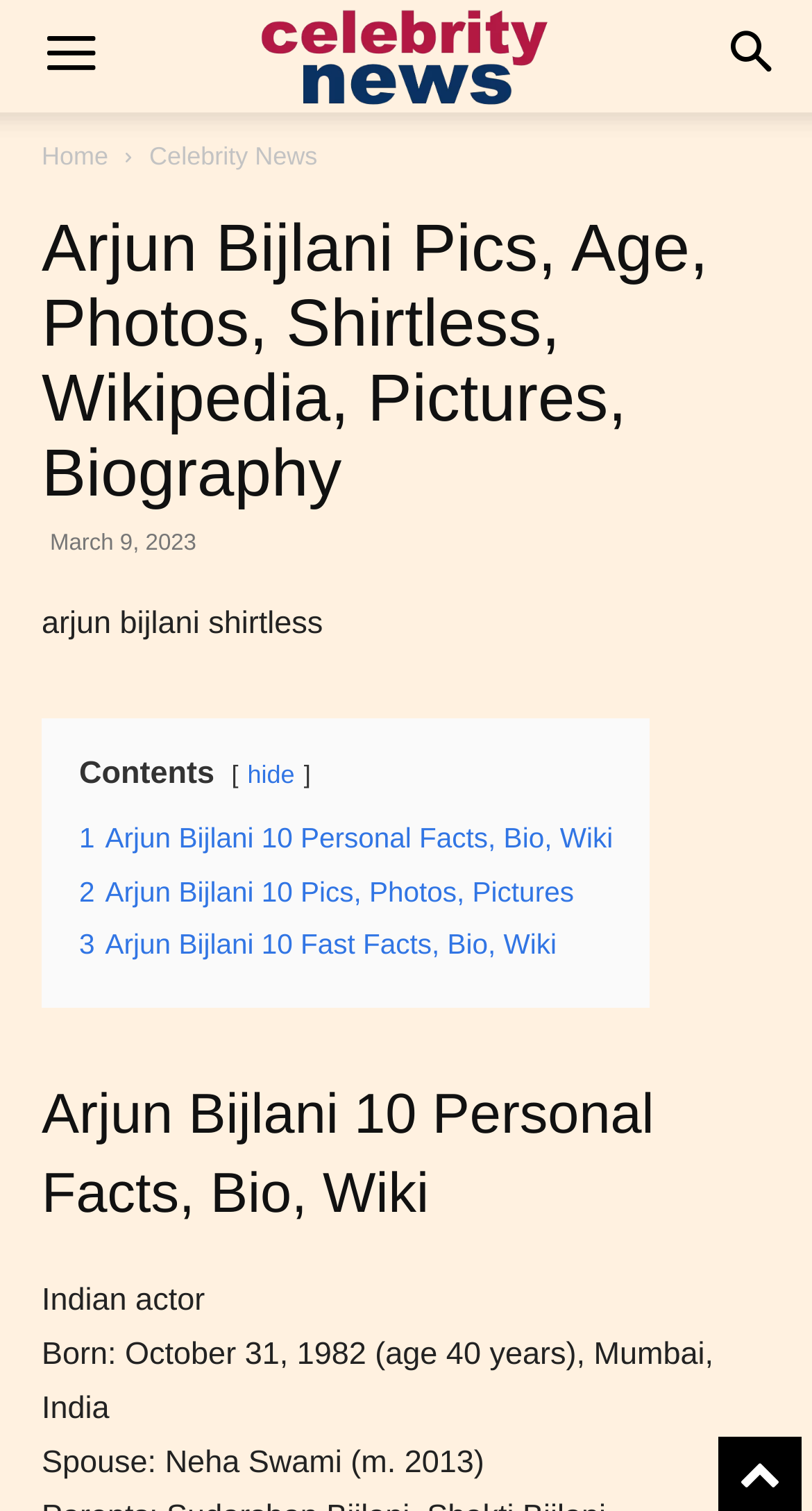Please find the bounding box coordinates of the element that must be clicked to perform the given instruction: "go to home page". The coordinates should be four float numbers from 0 to 1, i.e., [left, top, right, bottom].

[0.051, 0.094, 0.133, 0.113]